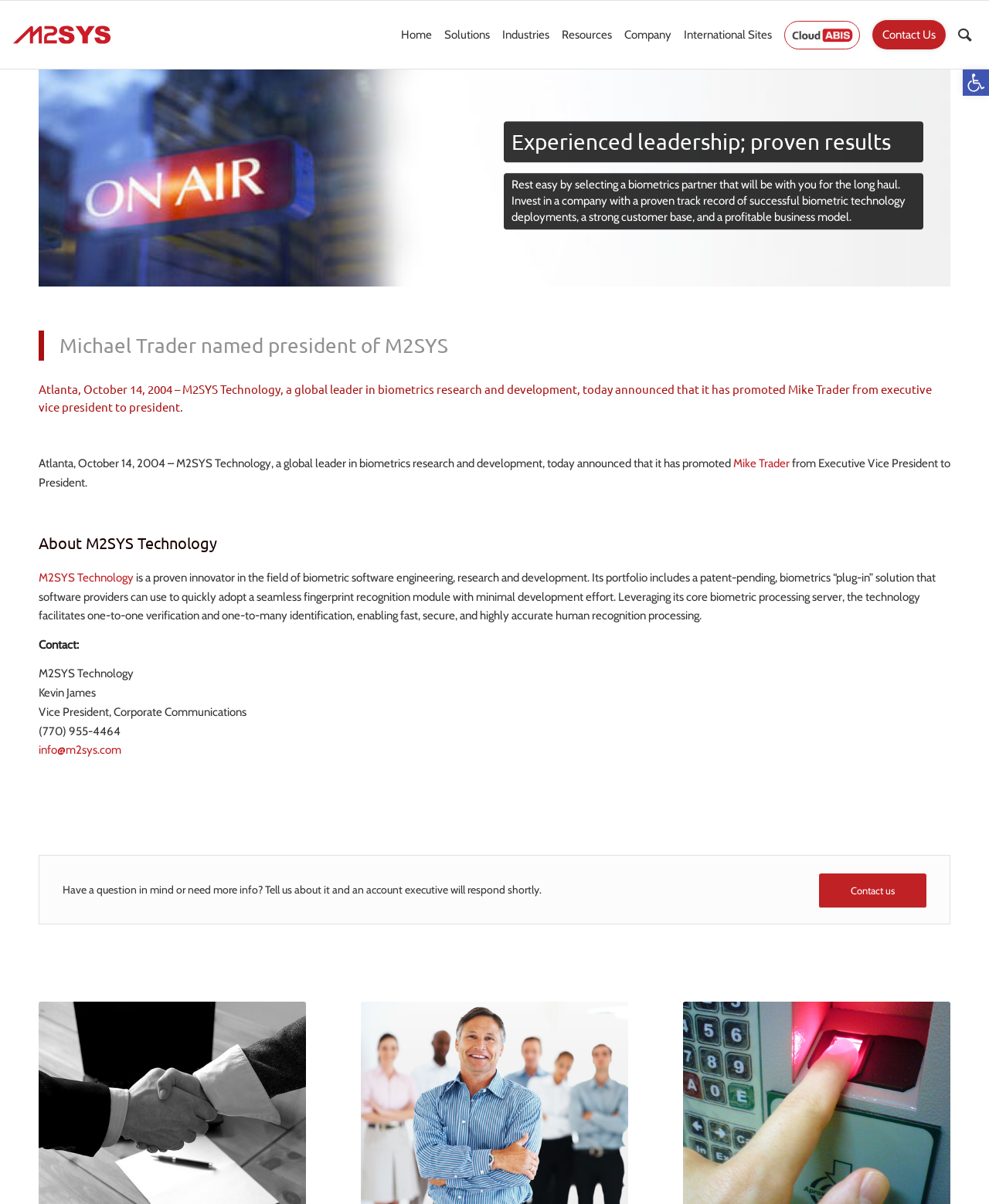What is the contact email for inquiries?
Using the image as a reference, answer with just one word or a short phrase.

info@m2sys.com